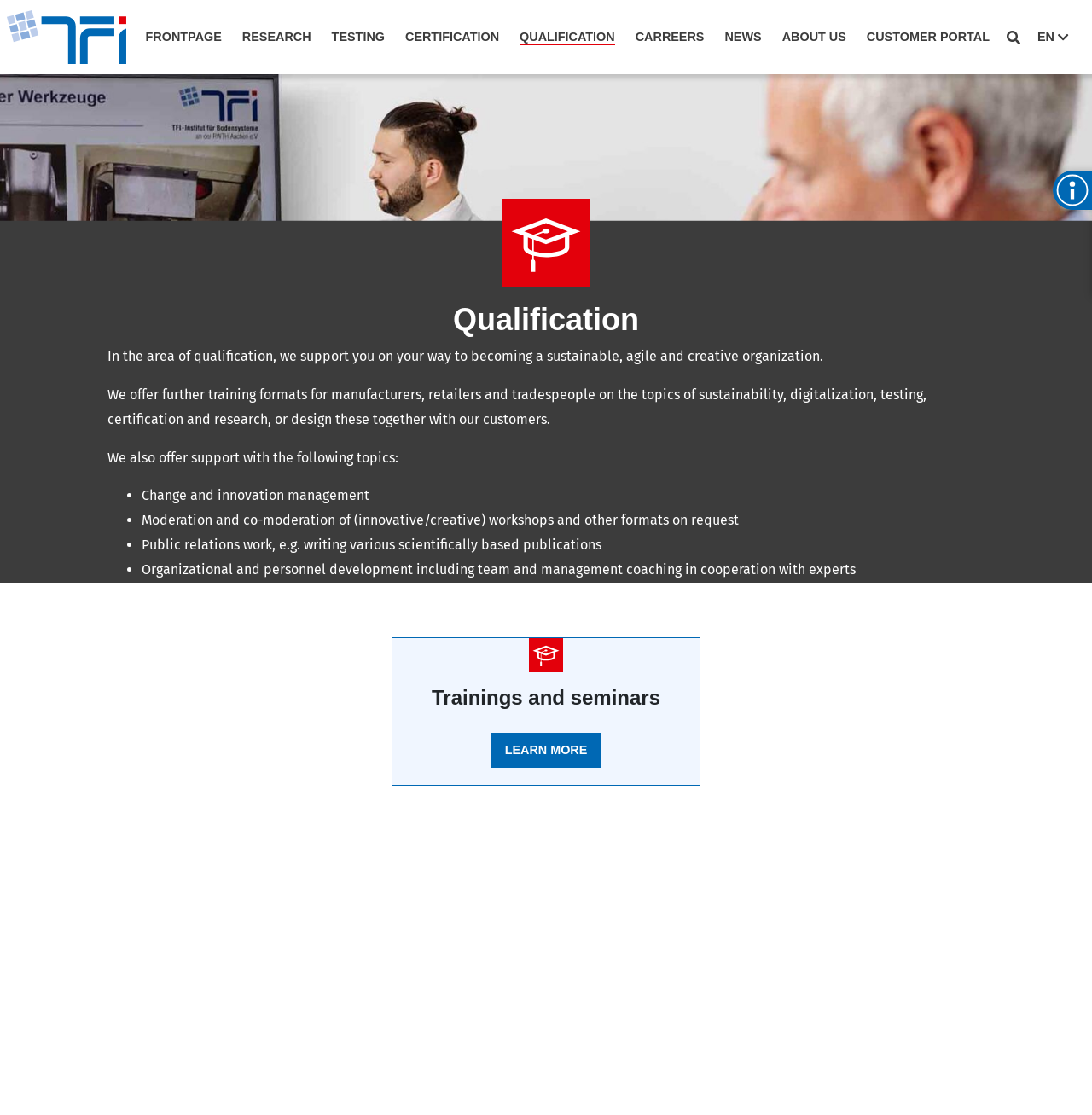What is the purpose of the 'LEARN MORE' link?
Please answer the question with a detailed and comprehensive explanation.

The 'LEARN MORE' link is located below the heading 'Trainings and seminars', which suggests that it is related to this topic. Therefore, it is likely that the purpose of this link is to provide more information about trainings and seminars.